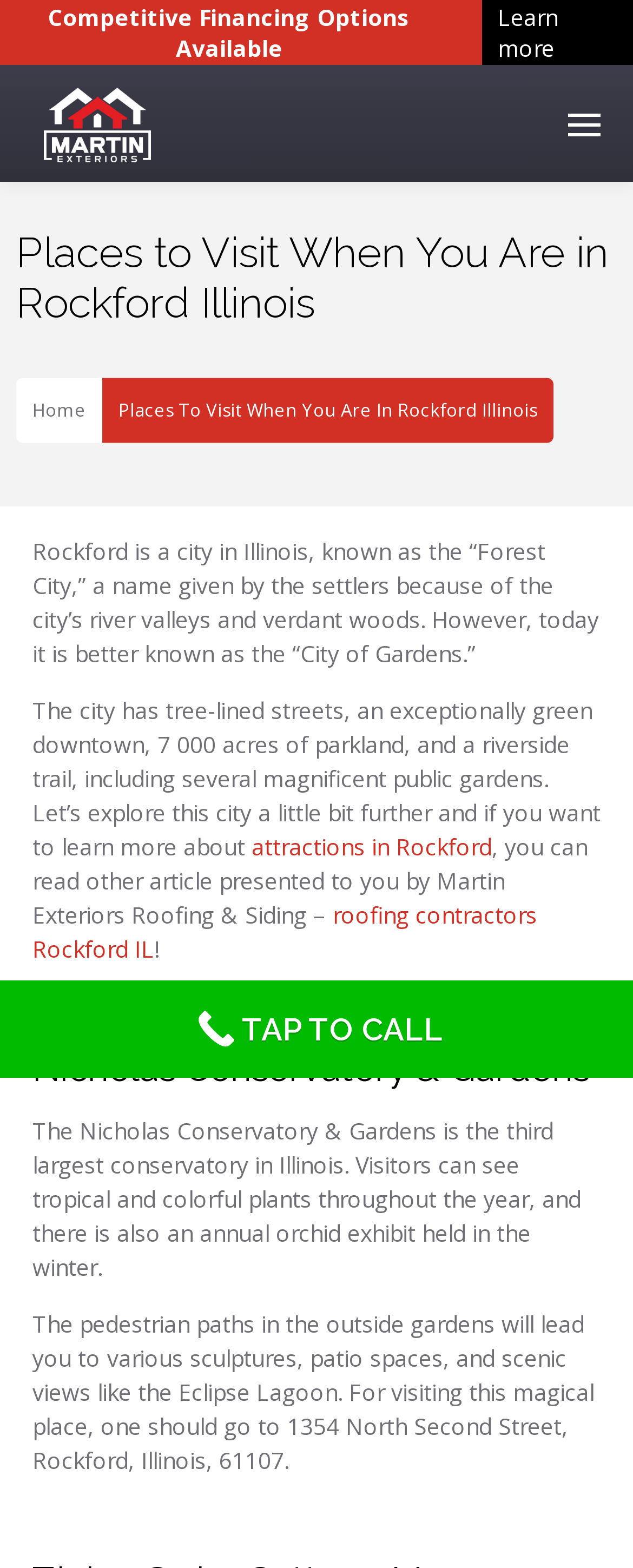Provide a brief response using a word or short phrase to this question:
How many acres of parkland are in Rockford?

7 000